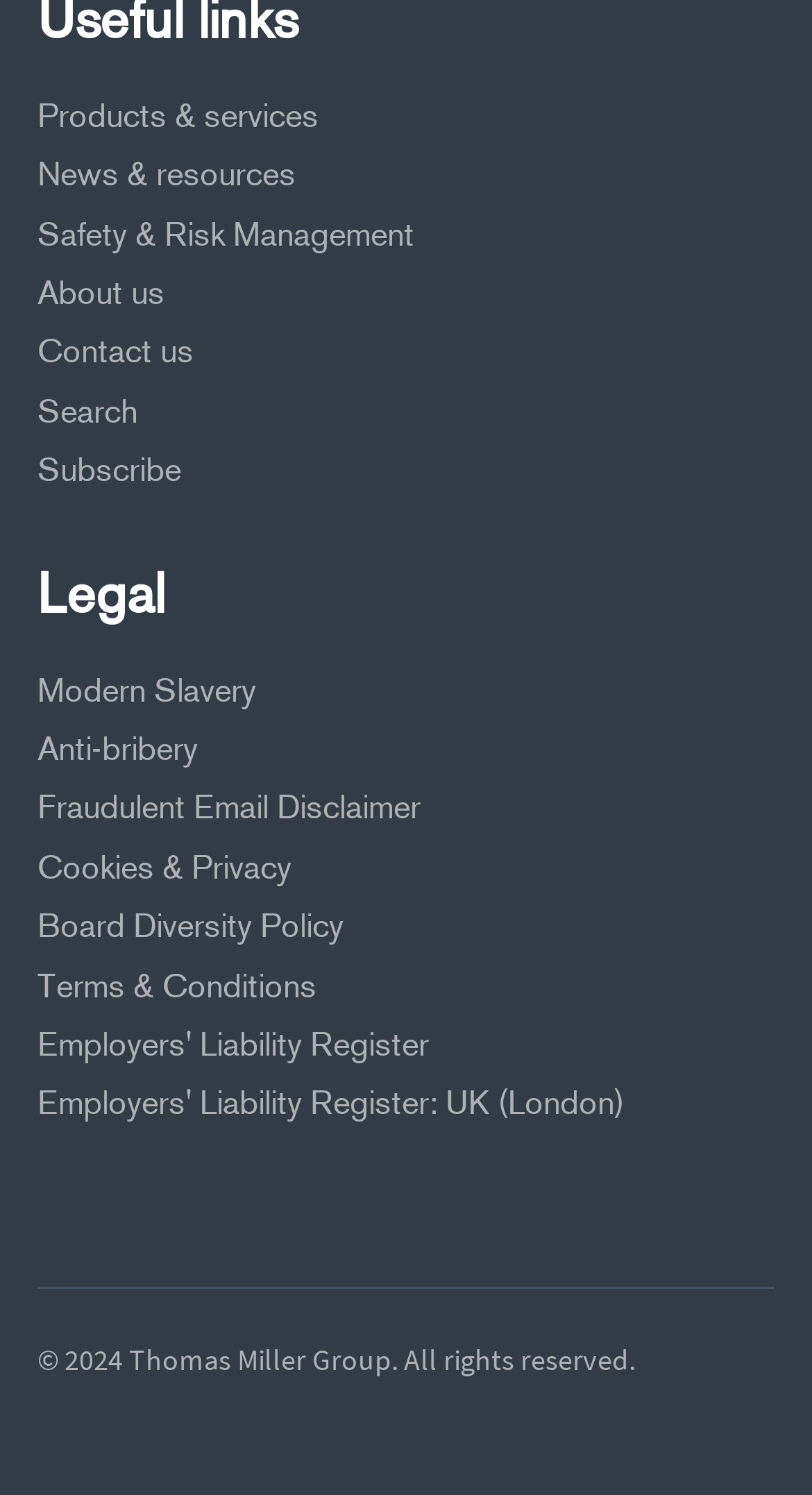Please identify the bounding box coordinates of the clickable region that I should interact with to perform the following instruction: "View Terms & Conditions". The coordinates should be expressed as four float numbers between 0 and 1, i.e., [left, top, right, bottom].

[0.046, 0.647, 0.851, 0.673]